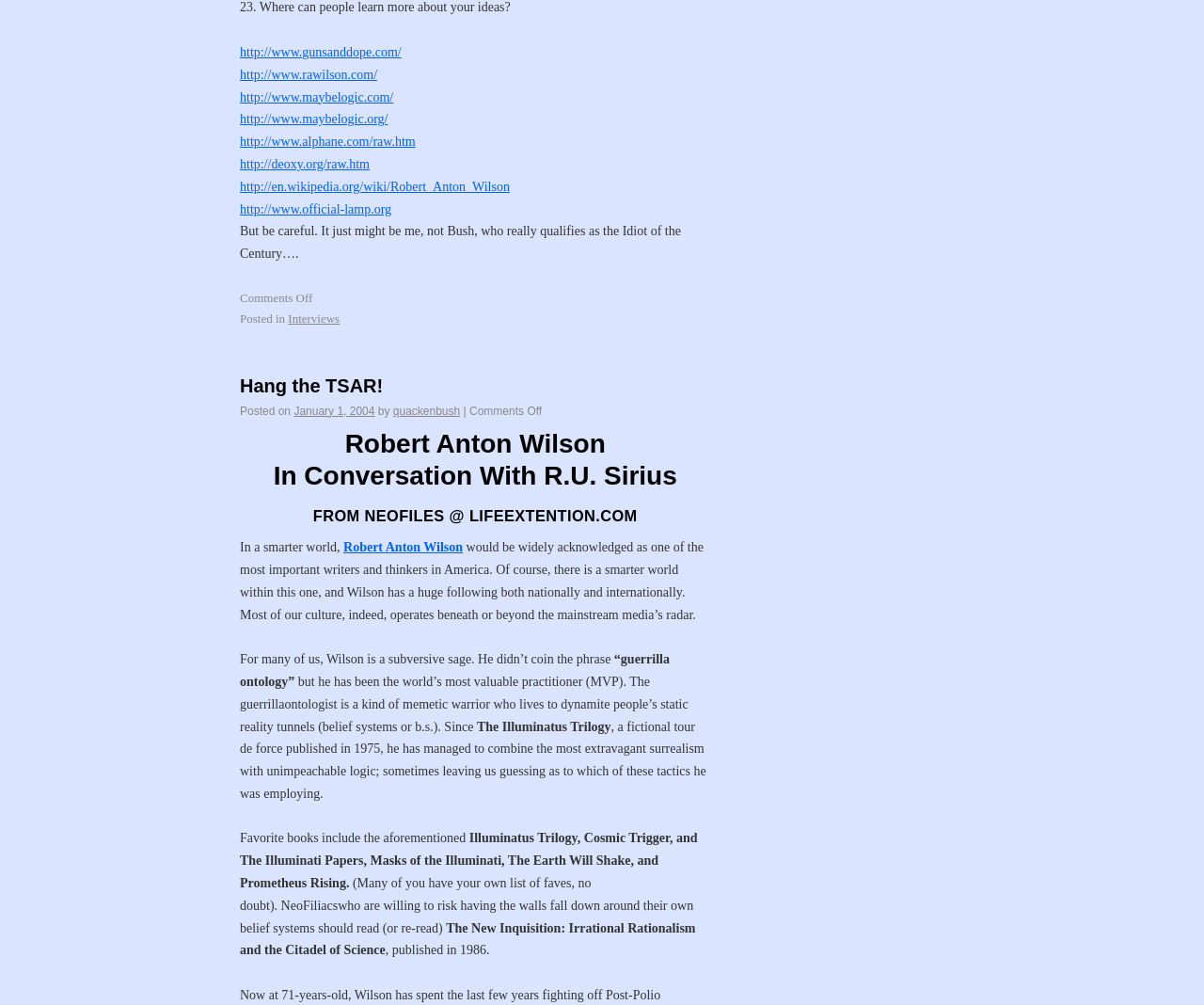Find the bounding box coordinates of the element I should click to carry out the following instruction: "Check the comments section".

[0.199, 0.289, 0.26, 0.303]